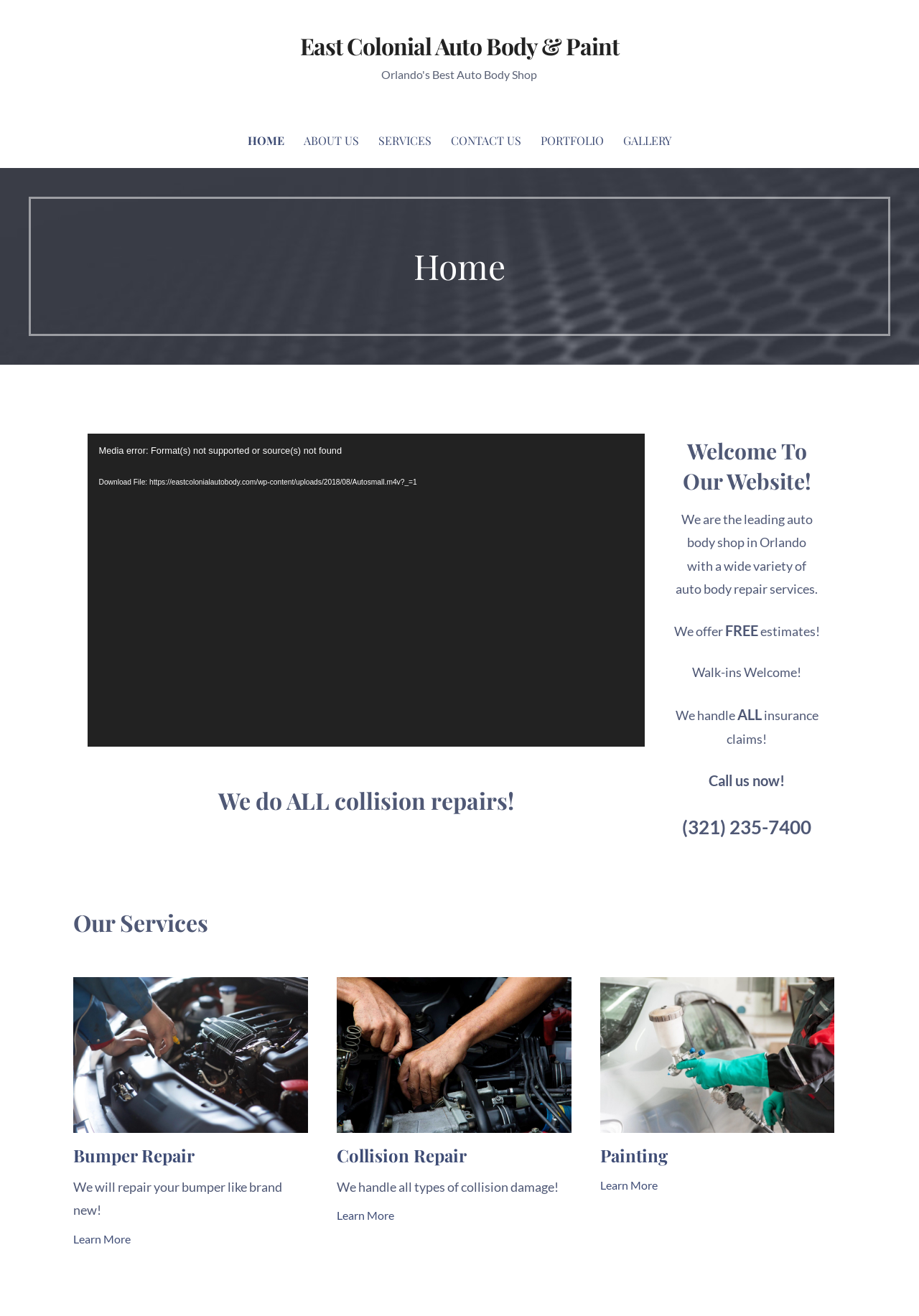What services are offered by the auto body shop?
Offer a detailed and exhaustive answer to the question.

The services offered by the auto body shop can be found in the 'Our Services' section of the webpage, which lists 'Collision Repair', 'Bumper Repair', and 'Painting' as the services provided.